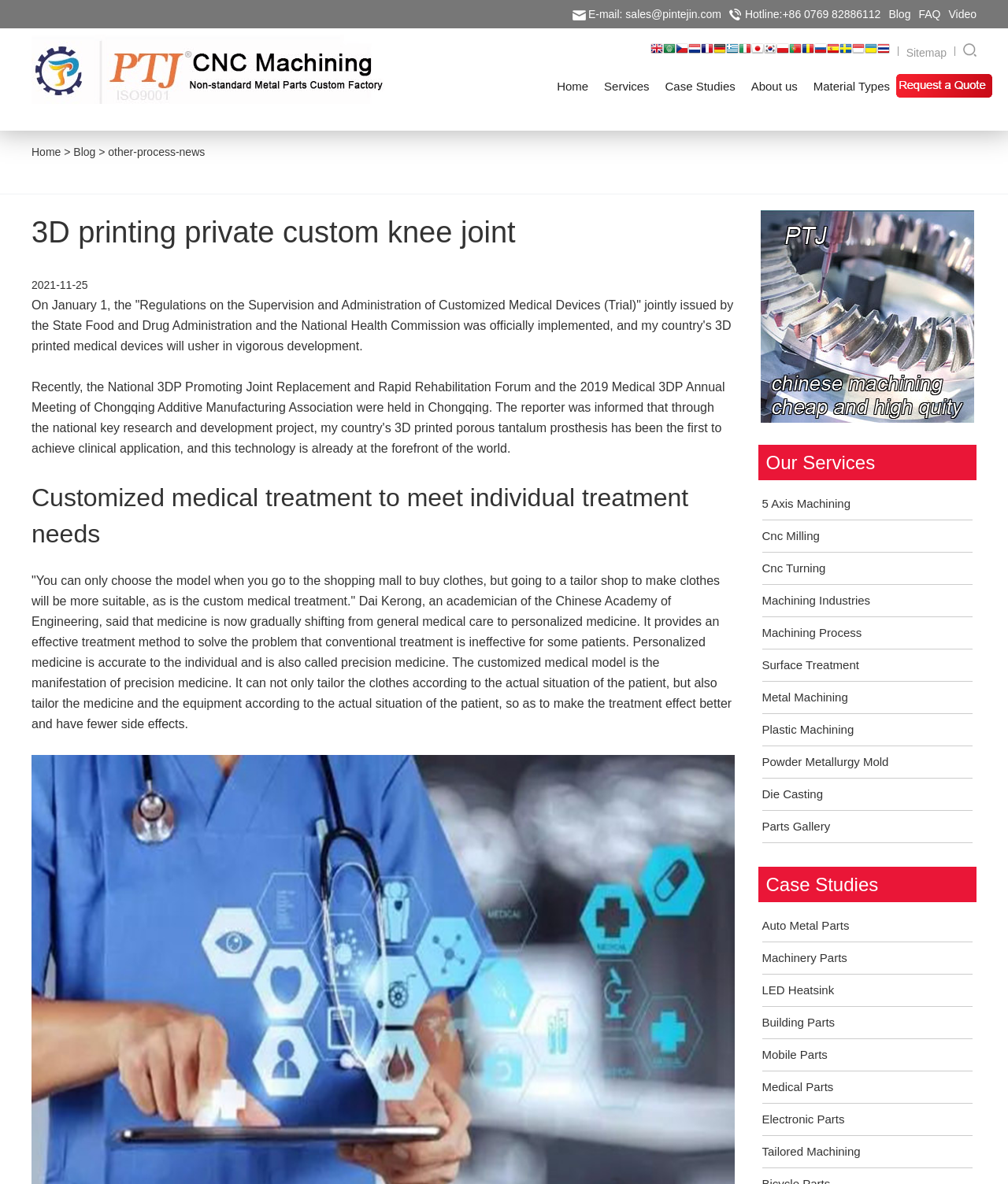Highlight the bounding box of the UI element that corresponds to this description: "Case Studies".

[0.66, 0.055, 0.729, 0.096]